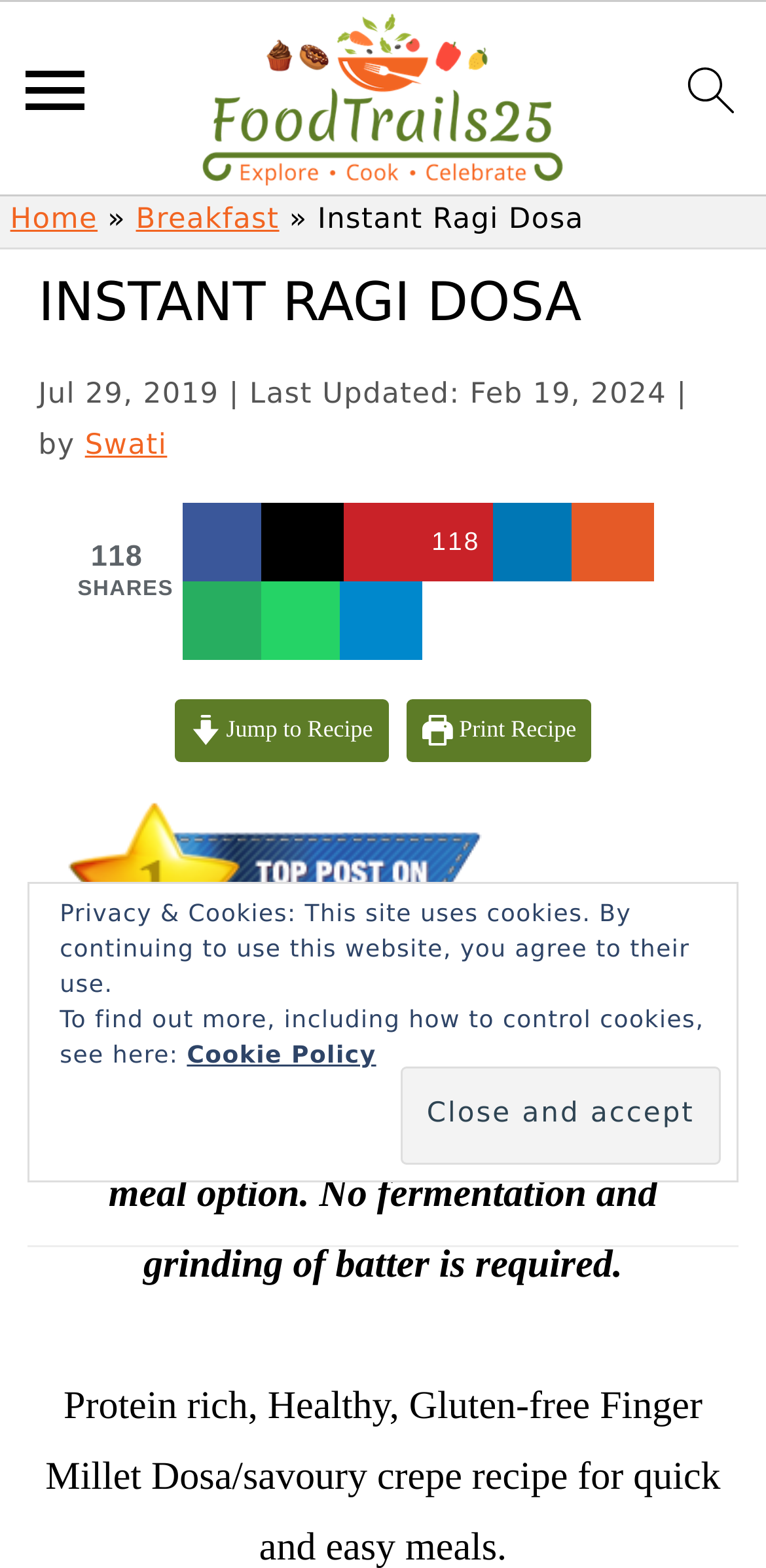Please indicate the bounding box coordinates of the element's region to be clicked to achieve the instruction: "share on Facebook". Provide the coordinates as four float numbers between 0 and 1, i.e., [left, top, right, bottom].

[0.242, 0.321, 0.345, 0.371]